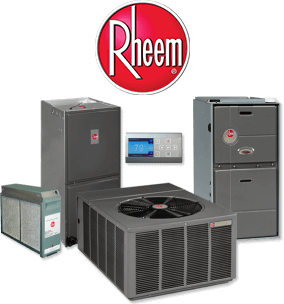Offer a comprehensive description of the image.

The image features a collection of Rheem air conditioning products, prominently displayed beneath the Rheem logo. This arrangement includes an air conditioning unit with a large fan, a furnace, a control panel, and an air filter, showcasing the variety of systems offered by Rheem. Each component highlights the brand's commitment to quality and efficiency. Rheem air conditioning systems are noted for their superior value, with efficiency ratings ranging from 14 SEER to as high as 19.5. They are designed for various applications, including spaces with limited footprints, making them ideal for condominiums. The image reflects Rheem's dedication to providing high-quality air conditioning solutions that cater to the needs of homeowners looking for both reliability and performance.